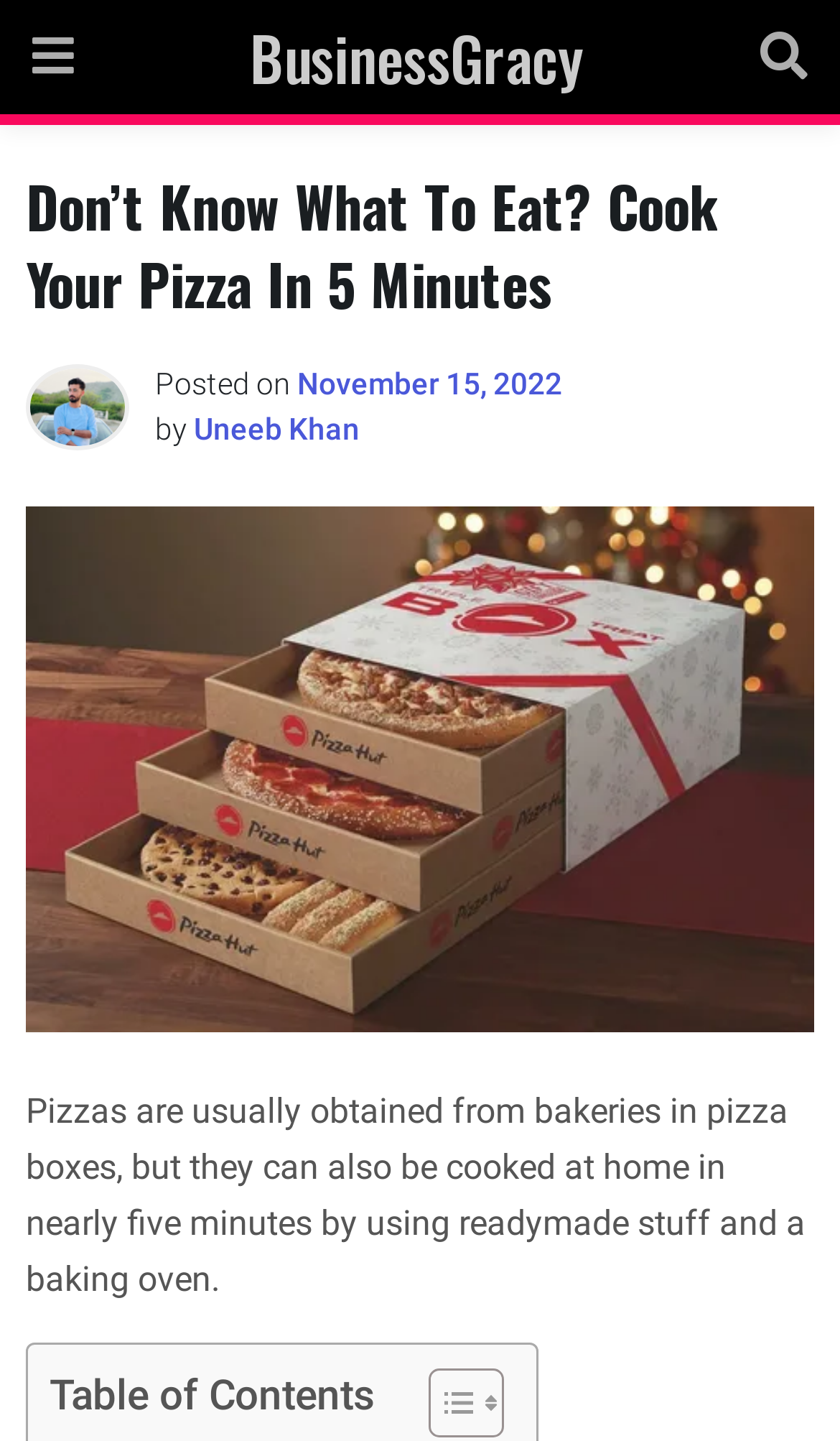Give a one-word or short phrase answer to this question: 
What is the date of the post?

November 15, 2022